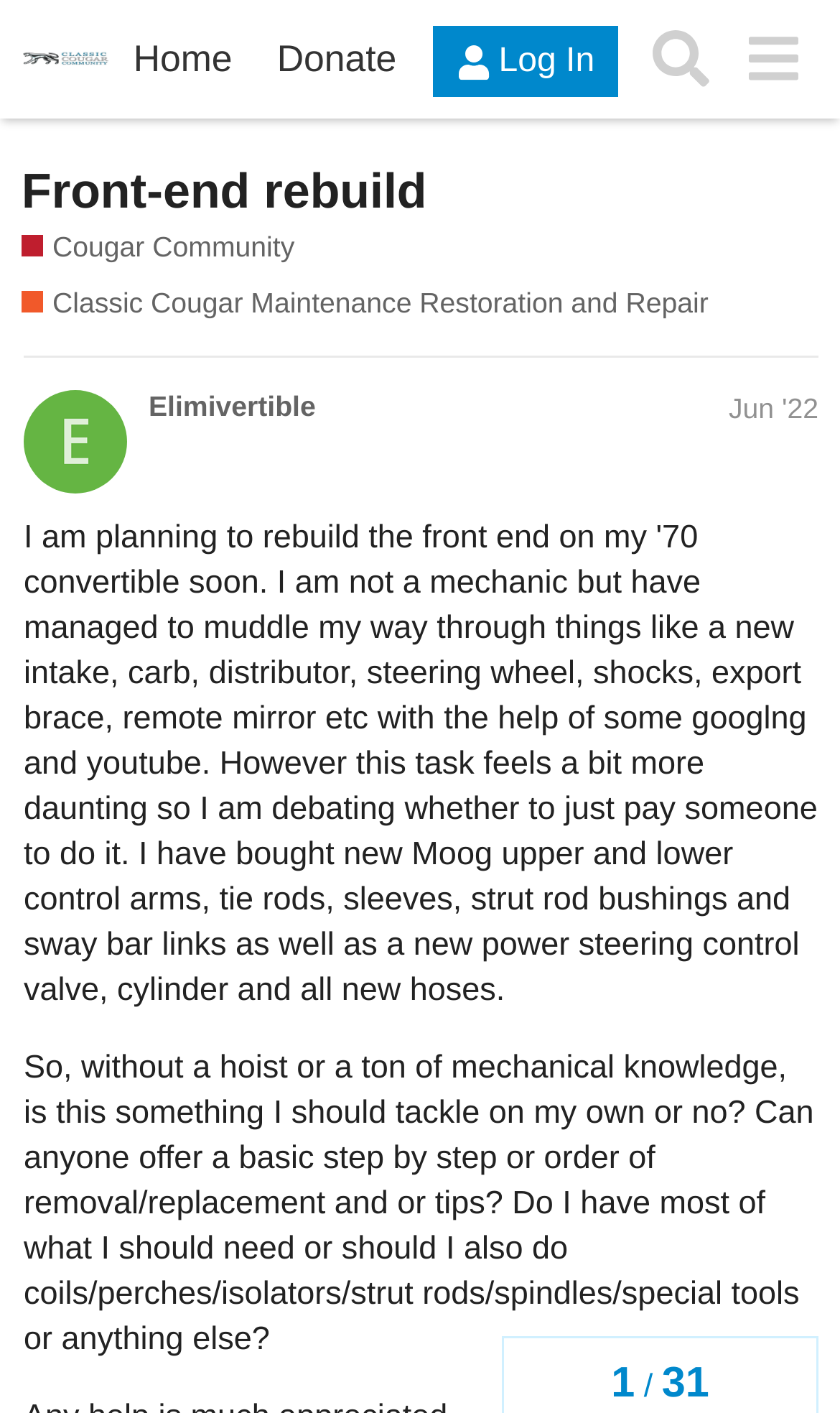Look at the image and write a detailed answer to the question: 
What is the date of the latest post?

The date of the latest post can be found in the post section of the webpage, where it says 'Jun 21, 2022 8:14 pm'.